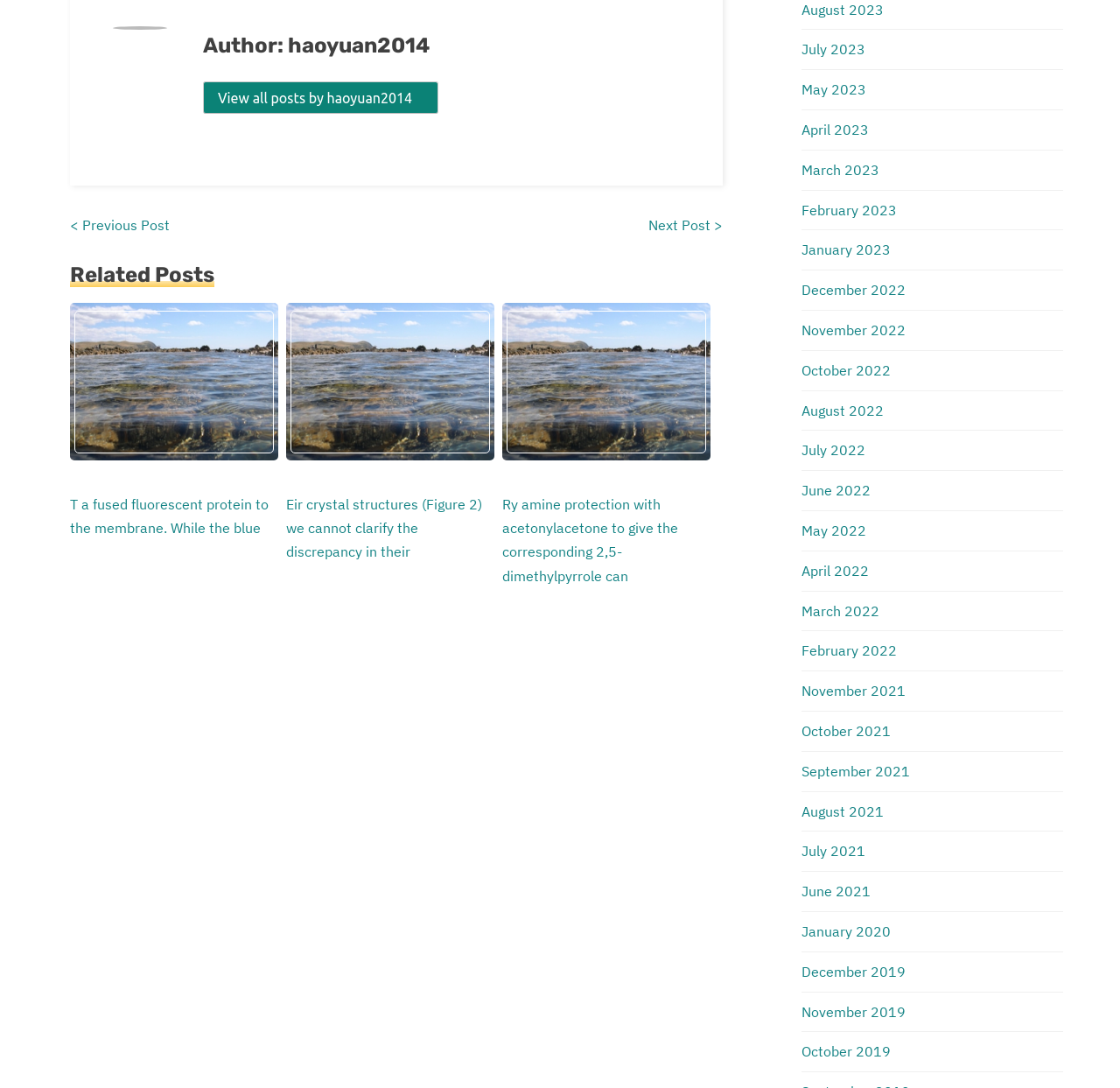What is the position of the 'View all posts by haoyuan2014' button?
Using the image, provide a detailed and thorough answer to the question.

The 'View all posts by haoyuan2014' button is located at the top-right of the webpage, as indicated by its bounding box coordinates [0.181, 0.075, 0.391, 0.105].